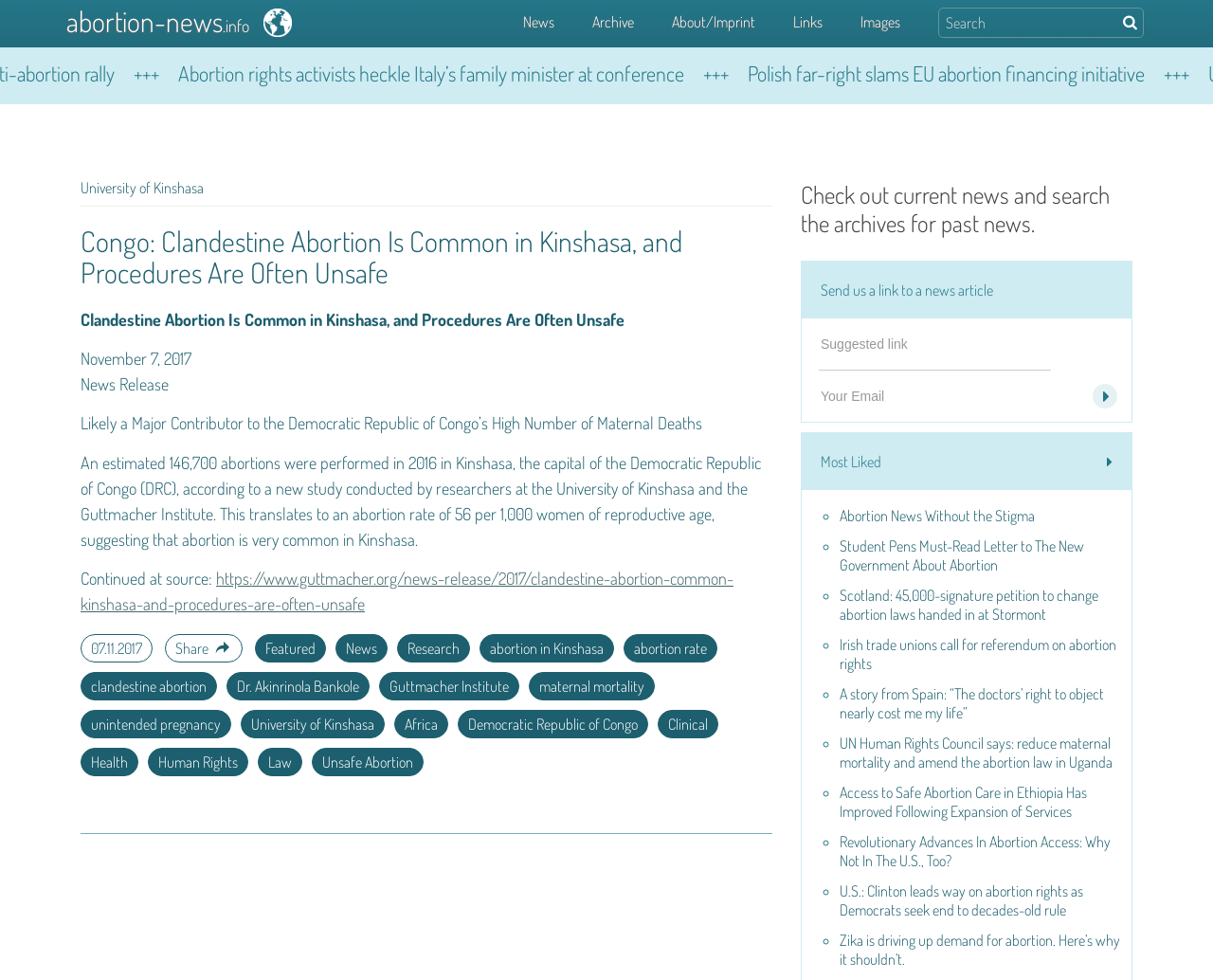Pinpoint the bounding box coordinates of the clickable area necessary to execute the following instruction: "Read news about Polish far-right slams EU abortion financing initiative". The coordinates should be given as four float numbers between 0 and 1, namely [left, top, right, bottom].

[0.401, 0.061, 0.728, 0.088]